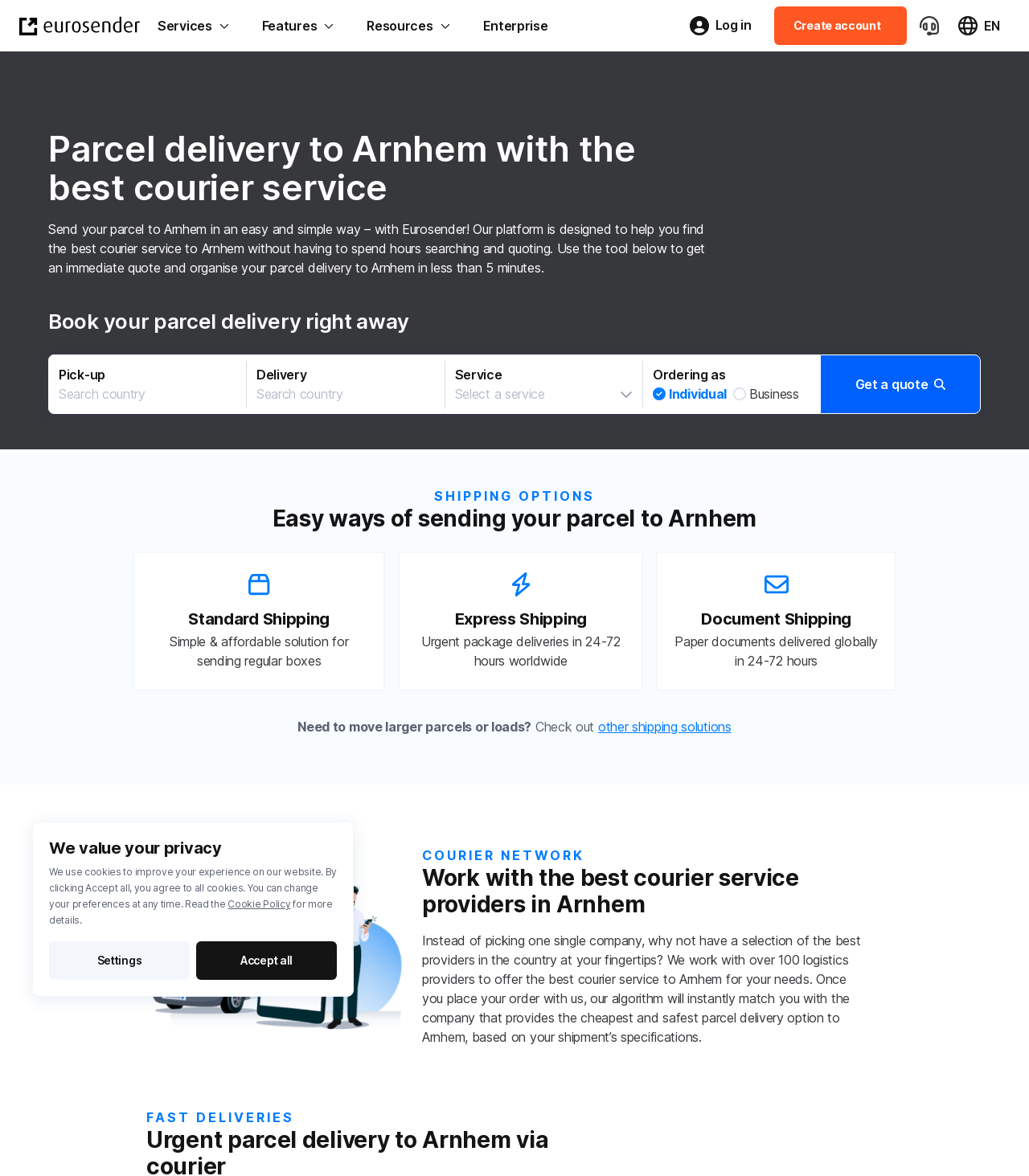Please provide the bounding box coordinates for the element that needs to be clicked to perform the following instruction: "Get a quote". The coordinates should be given as four float numbers between 0 and 1, i.e., [left, top, right, bottom].

[0.797, 0.301, 0.953, 0.352]